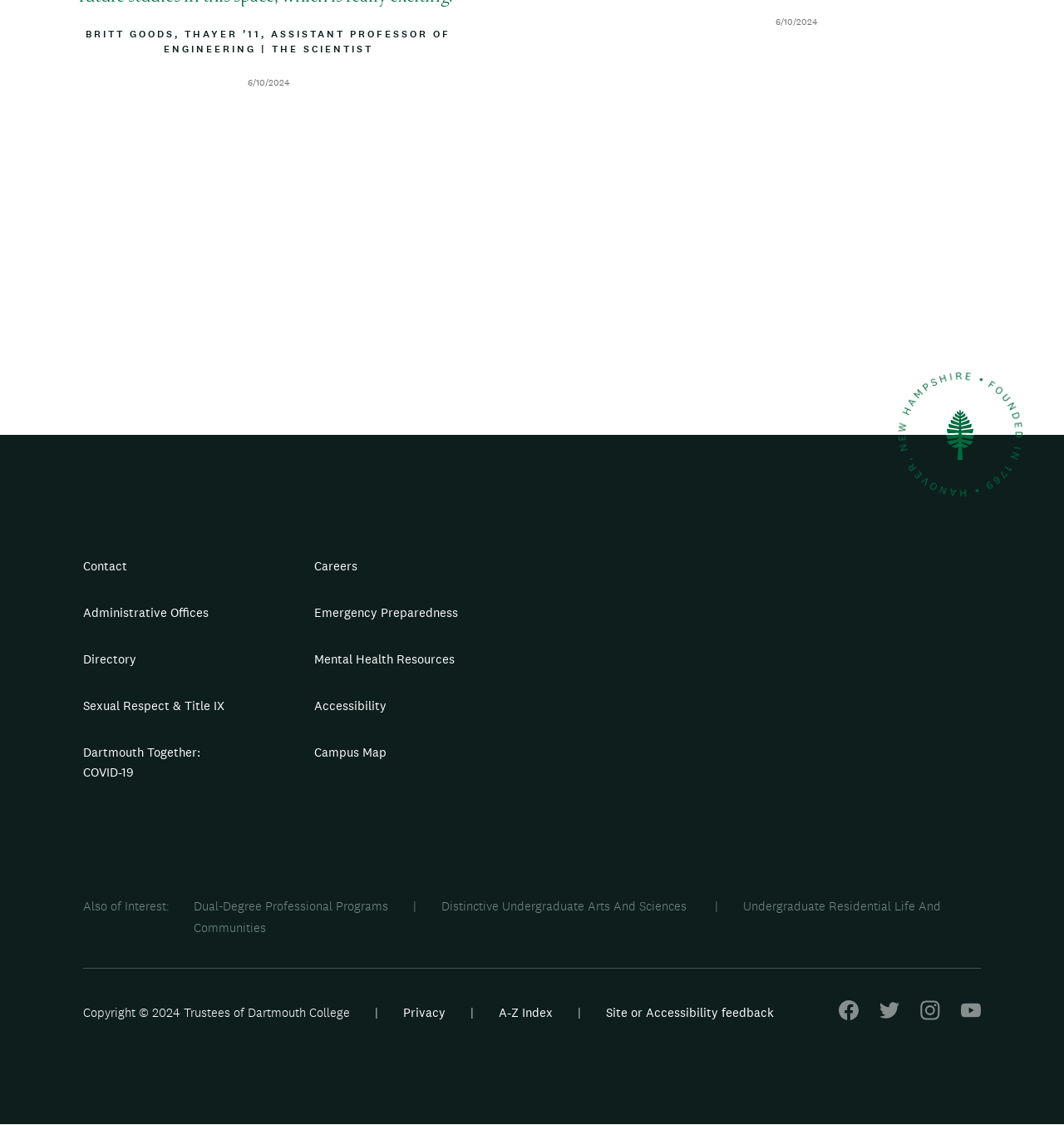Determine the bounding box coordinates of the area to click in order to meet this instruction: "View the 'Giving' section".

[0.562, 0.525, 0.922, 0.546]